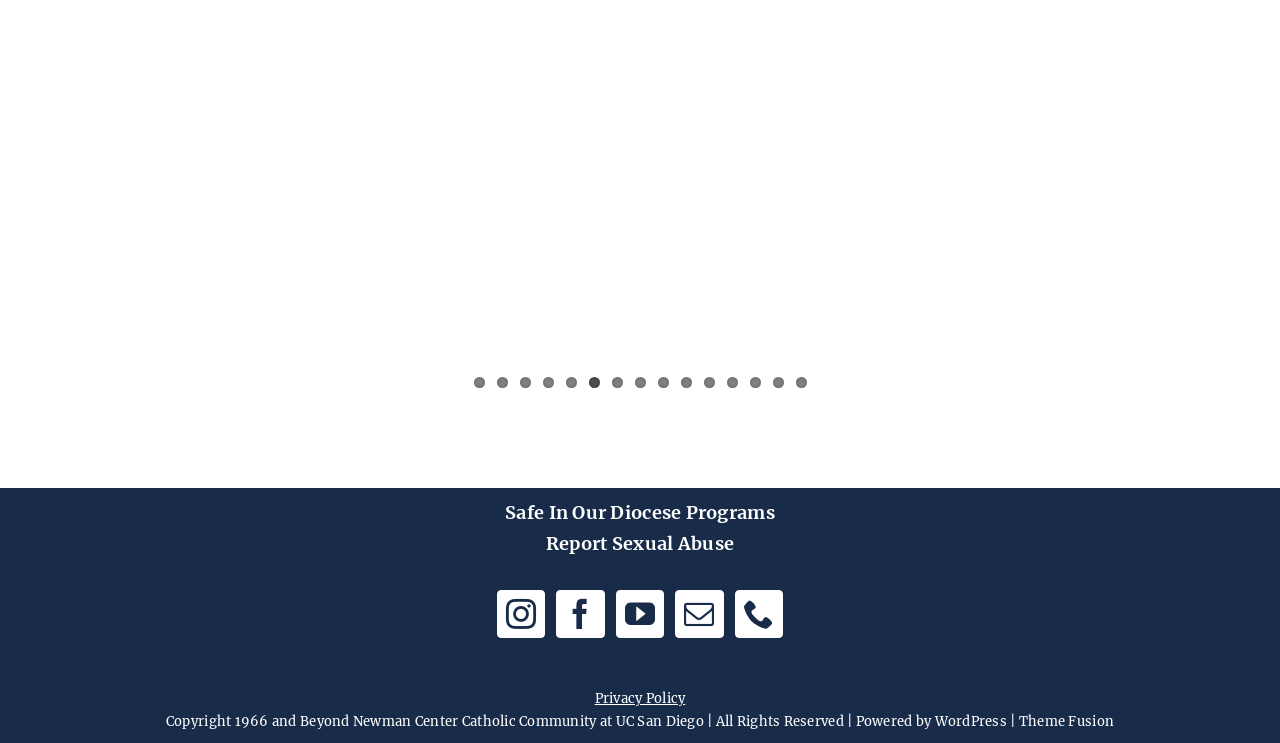Identify the bounding box coordinates of the HTML element based on this description: "Safe In Our Diocese Programs".

[0.395, 0.675, 0.605, 0.706]